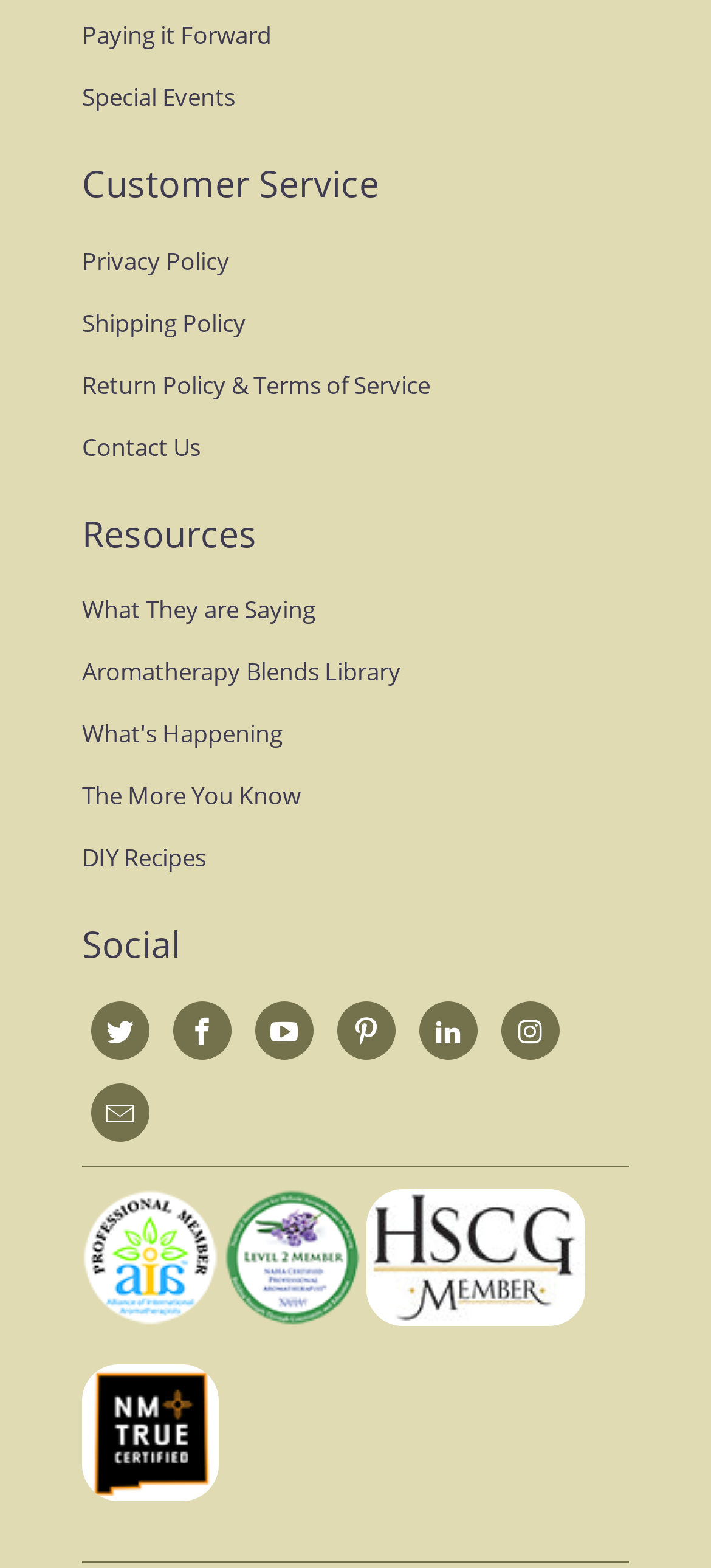How many logos are displayed at the bottom of the page?
Please interpret the details in the image and answer the question thoroughly.

I counted the number of logo images at the bottom of the page and found that there are 3 logos, each representing a different organization.